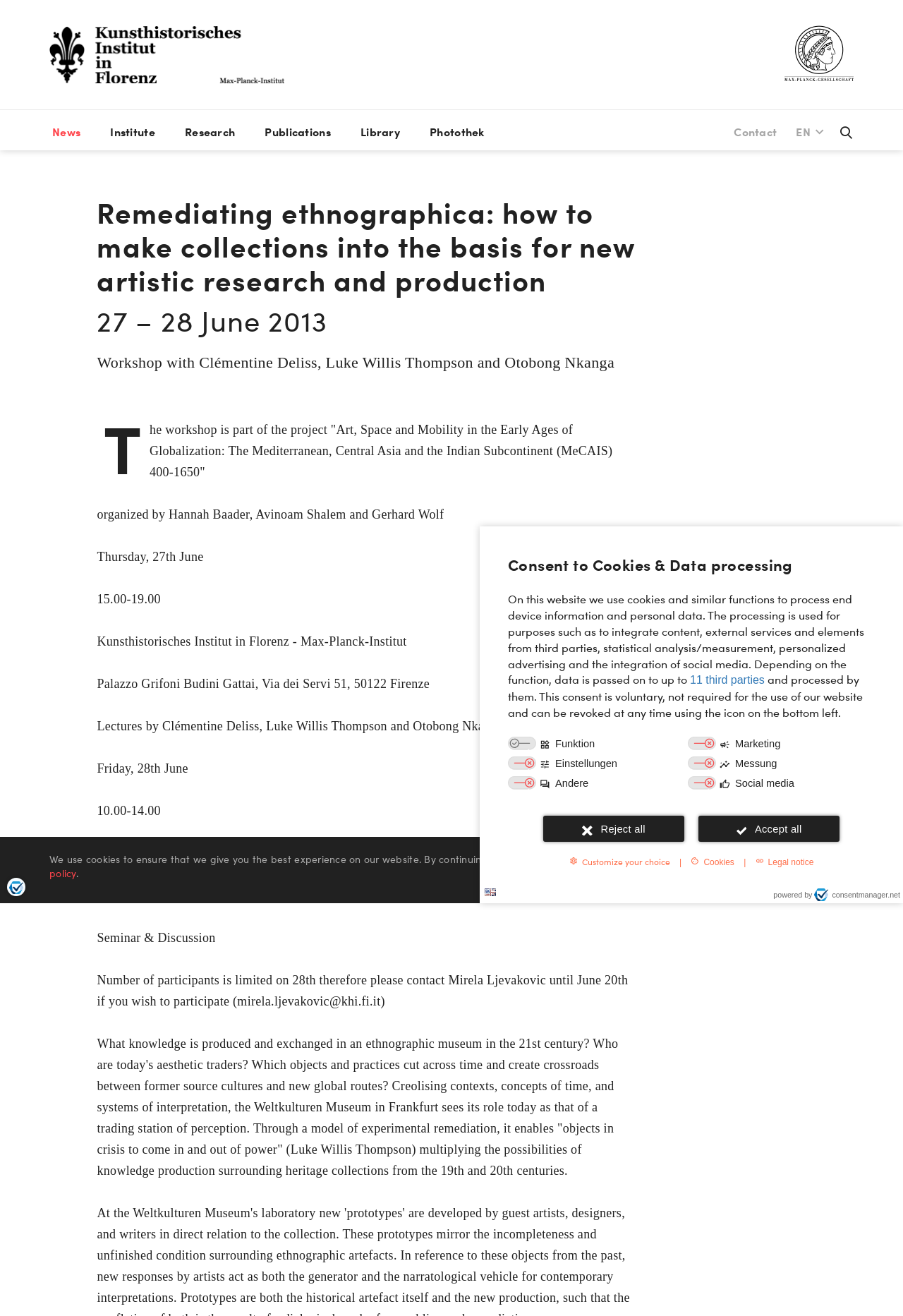Find and indicate the bounding box coordinates of the region you should select to follow the given instruction: "Click the Language: en button".

[0.534, 0.671, 0.552, 0.685]